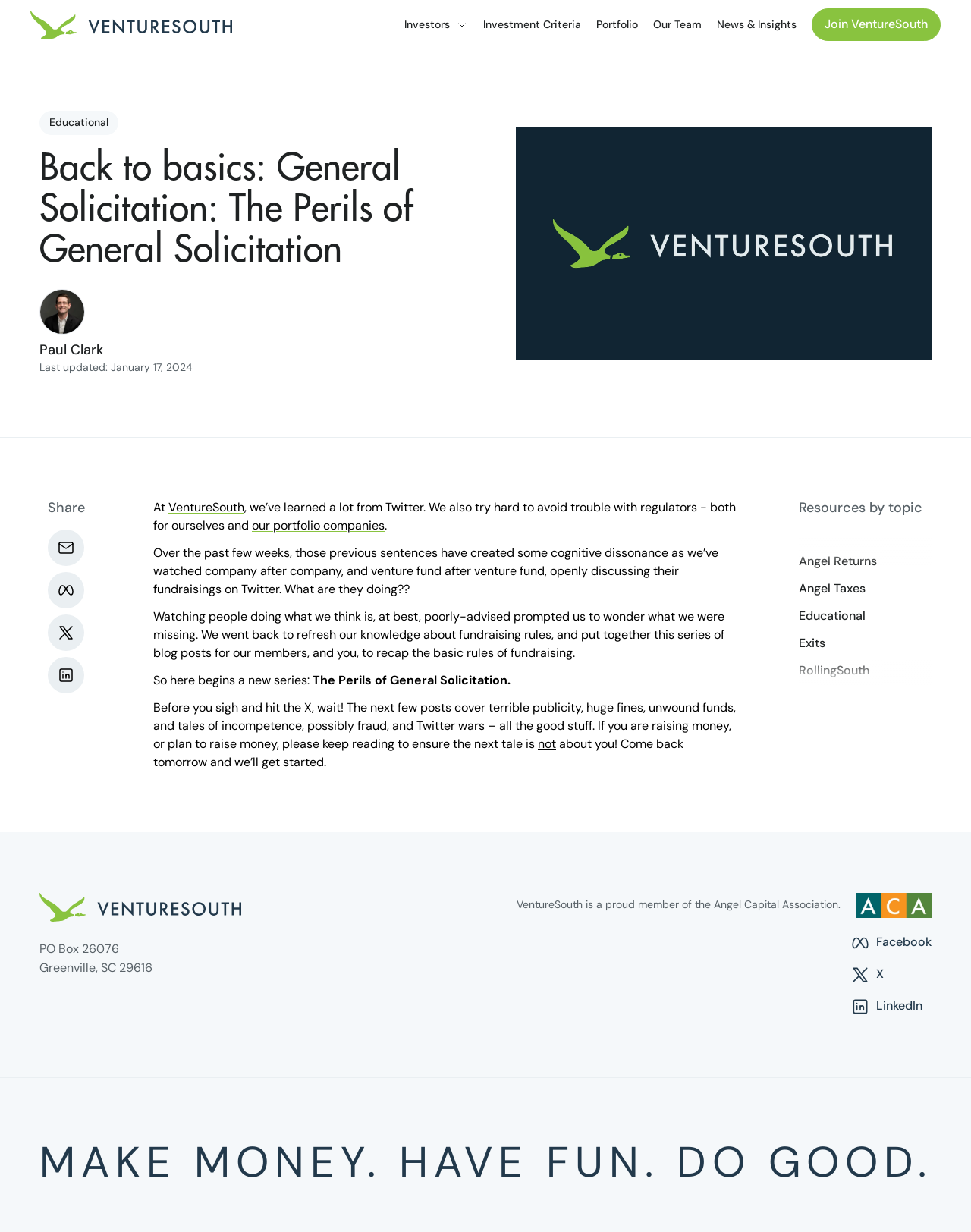Please identify the bounding box coordinates of the clickable element to fulfill the following instruction: "Click the Venture South Logo". The coordinates should be four float numbers between 0 and 1, i.e., [left, top, right, bottom].

[0.031, 0.008, 0.239, 0.032]